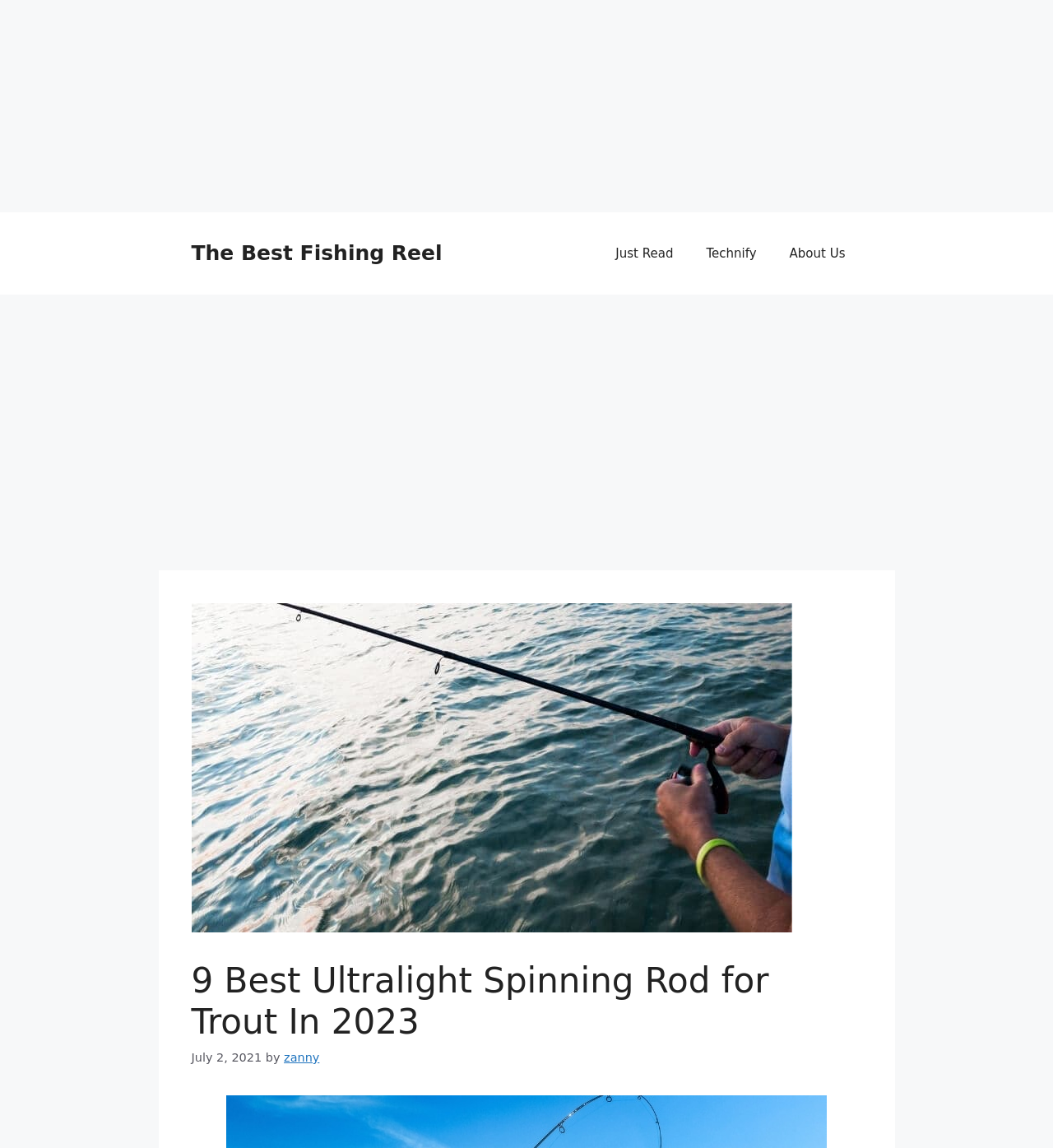Provide a thorough description of the webpage's content and layout.

The webpage is about finding the perfect ultralight spinning rod for backpackers or sailors, specifically showcasing the 10 best ultralight spinning rods for trout. 

At the top of the page, there is a banner with the site's name, accompanied by a link to "The Best Fishing Reel" on the left side. To the right of the banner, there is a primary navigation menu with three links: "Just Read", "Technify", and "About Us". 

Below the banner, there is an advertisement iframe that spans across the top section of the page. 

Further down, there is another advertisement iframe, which is followed by a header section. The header section contains a heading that reads "9 Best Ultralight Spinning Rod for Trout In 2023", along with the date "July 2, 2021" and the author's name "zanny" on the right side.